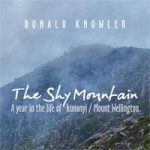What is the location depicted on the book cover?
Please interpret the details in the image and answer the question thoroughly.

The book cover presents a serene and atmospheric depiction of a mountain landscape, enveloped in mist, capturing the essence of nature's quiet beauty, which is likely Kunanyi/Mount Wellington, a significant site known for its lush scenery and ecological richness in Tasmania.